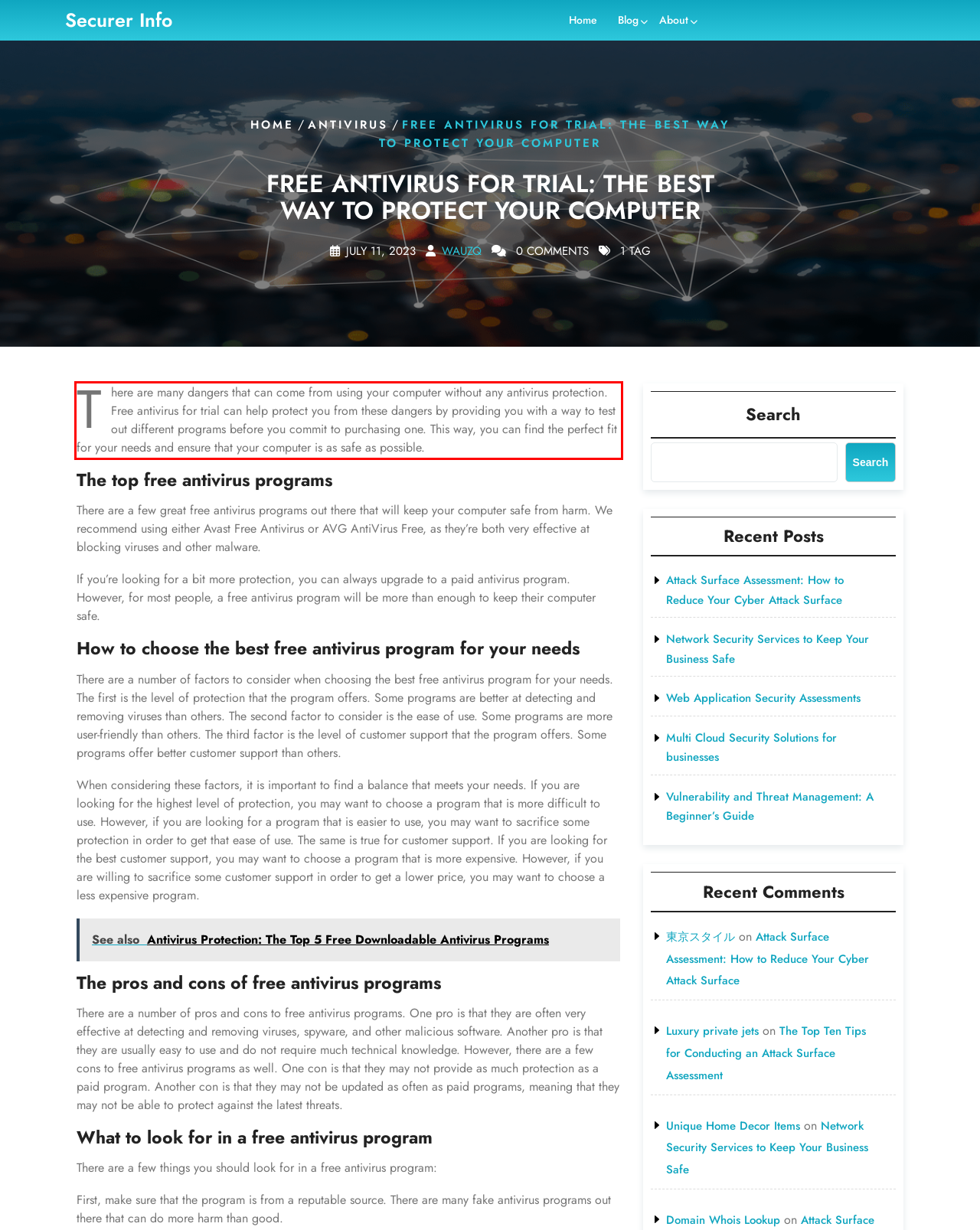Identify the red bounding box in the webpage screenshot and perform OCR to generate the text content enclosed.

There are many dangers that can come from using your computer without any antivirus protection. Free antivirus for trial can help protect you from these dangers by providing you with a way to test out different programs before you commit to purchasing one. This way, you can find the perfect fit for your needs and ensure that your computer is as safe as possible.